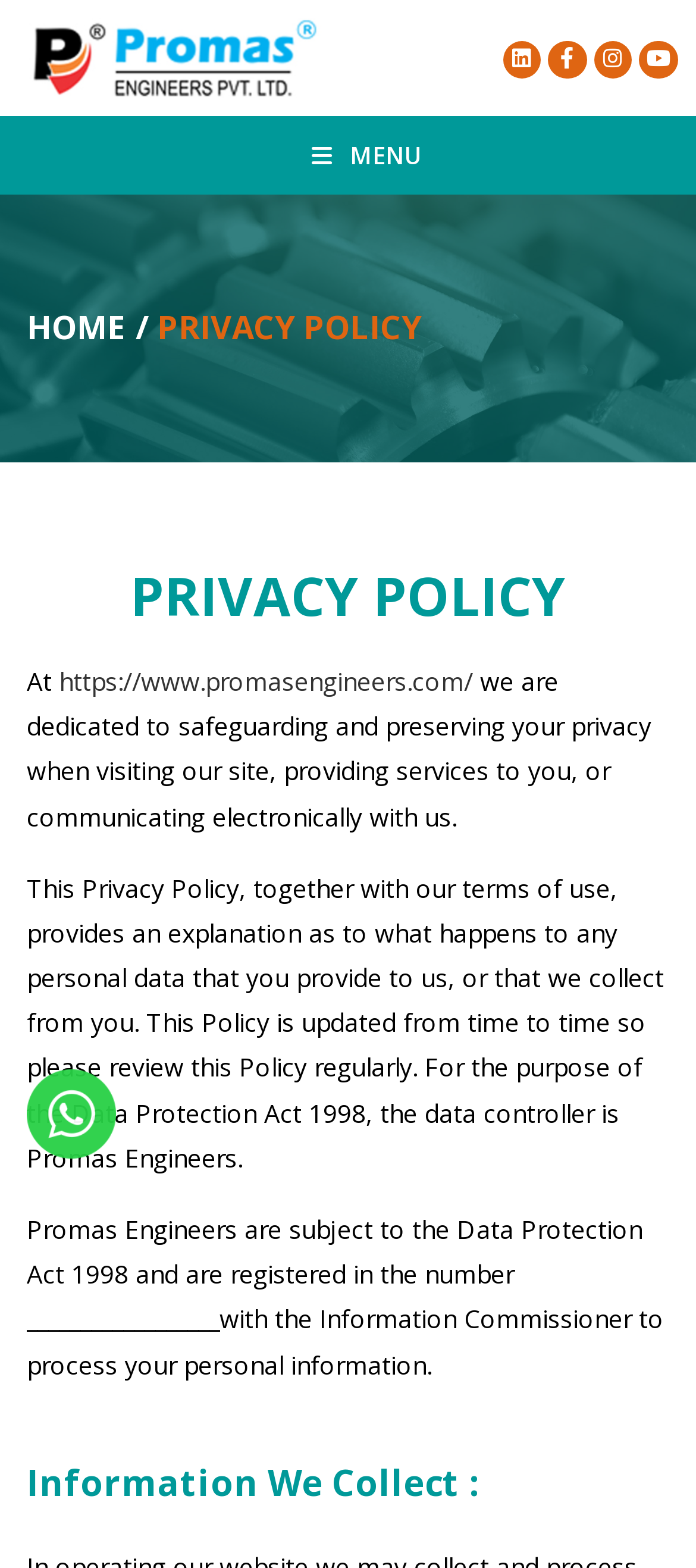Identify the bounding box coordinates of the clickable region to carry out the given instruction: "Open Mobile Menu".

[0.448, 0.074, 0.608, 0.124]